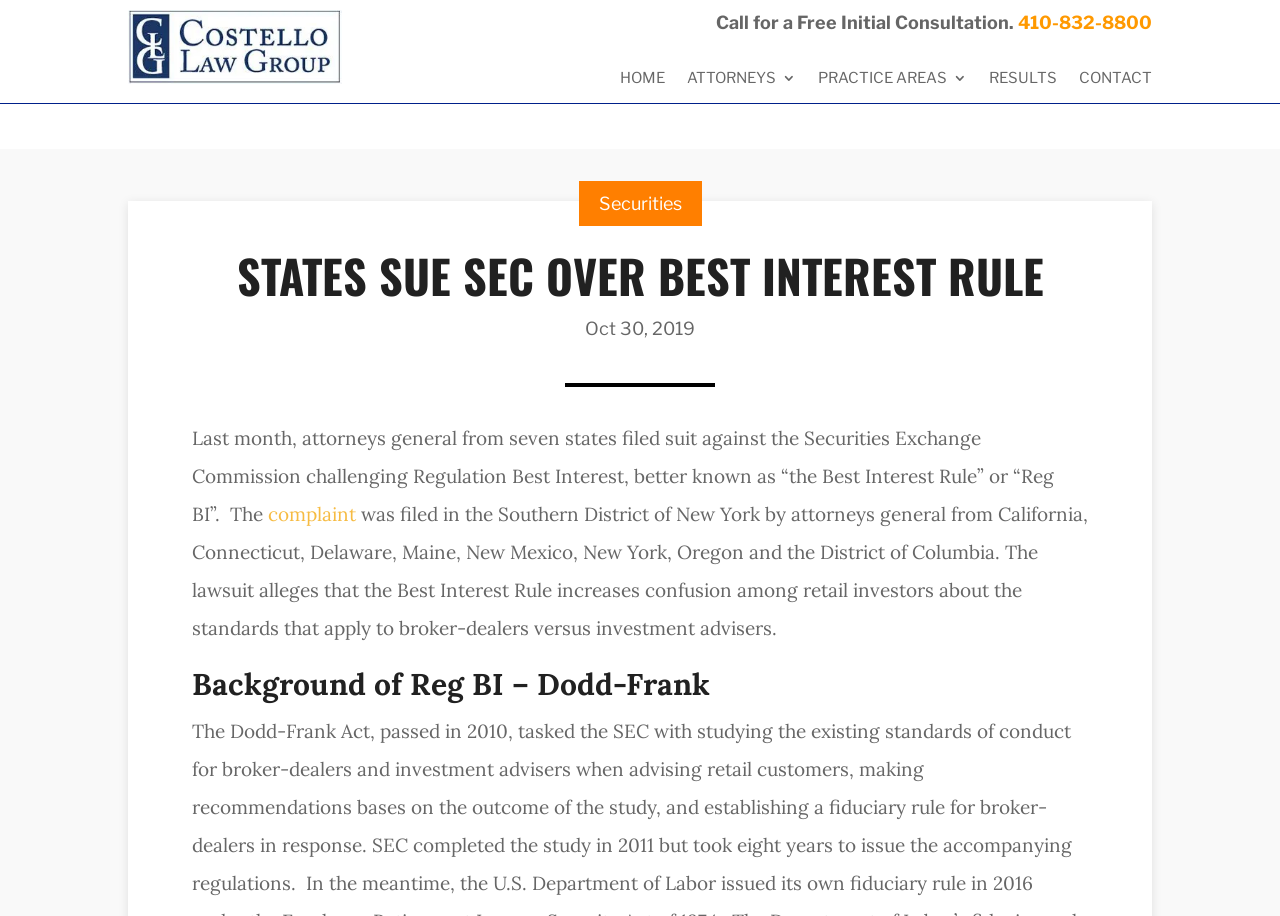Where was the lawsuit filed?
Based on the image, give a one-word or short phrase answer.

Southern District of New York